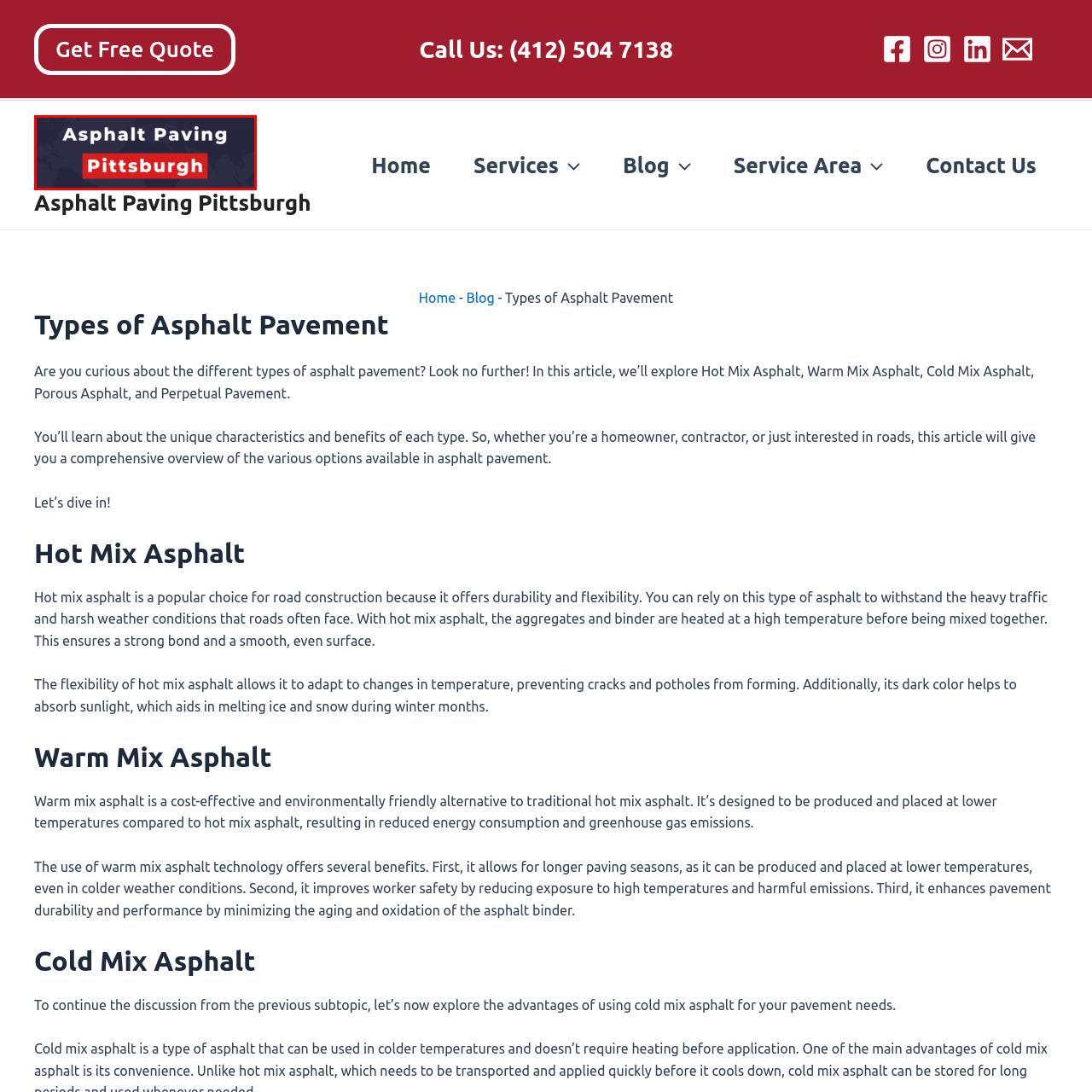What is the tone of the logo design?
Direct your attention to the image marked by the red bounding box and provide a detailed answer based on the visual details available.

The logo design effectively conveys a professional and approachable identity for a paving company, suitable for both online and print mediums, which suggests that the tone of the logo design is professional and approachable.